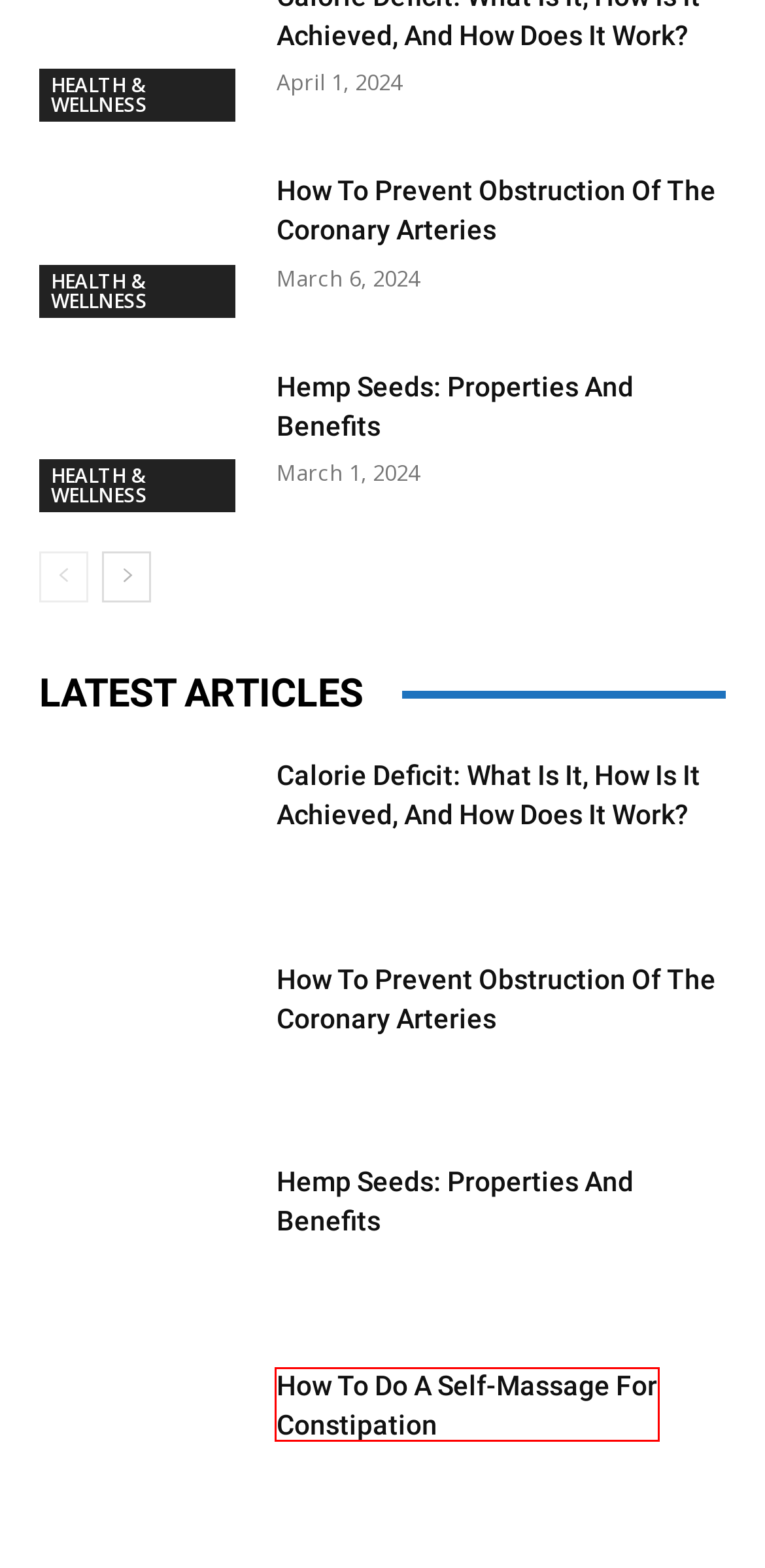You are given a screenshot of a webpage with a red bounding box around an element. Choose the most fitting webpage description for the page that appears after clicking the element within the red bounding box. Here are the candidates:
A. How To Do A Self-Massage For Constipation
B. Health Write For Us (Guest Post) – Fitness, Fashion, Beauty, Weight Loss
C. How To Prevent Obstruction Of The Coronary Arteries
D. My Baby Has Phlegm: What Should I Do?
E. WEIGHT LOSS Archives - Healthy Care Mag
F. Calorie Deficit: What Is It, How Is It Achieved, And How Does It Work?
G. Grape Seed Oil: Its Virtues On Health And In Cosmetics
H. Hemp Seeds: Properties And Benefits

A